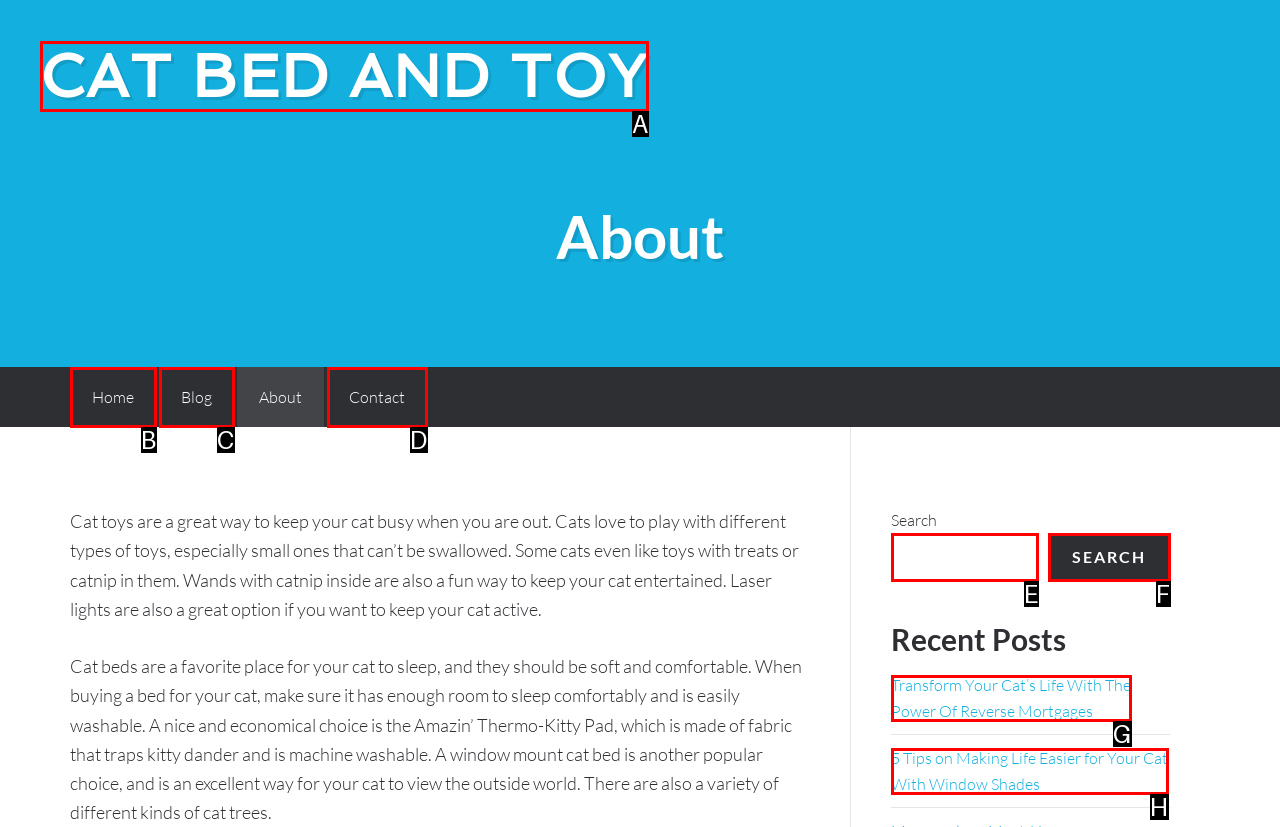Based on the element description: Search, choose the best matching option. Provide the letter of the option directly.

F